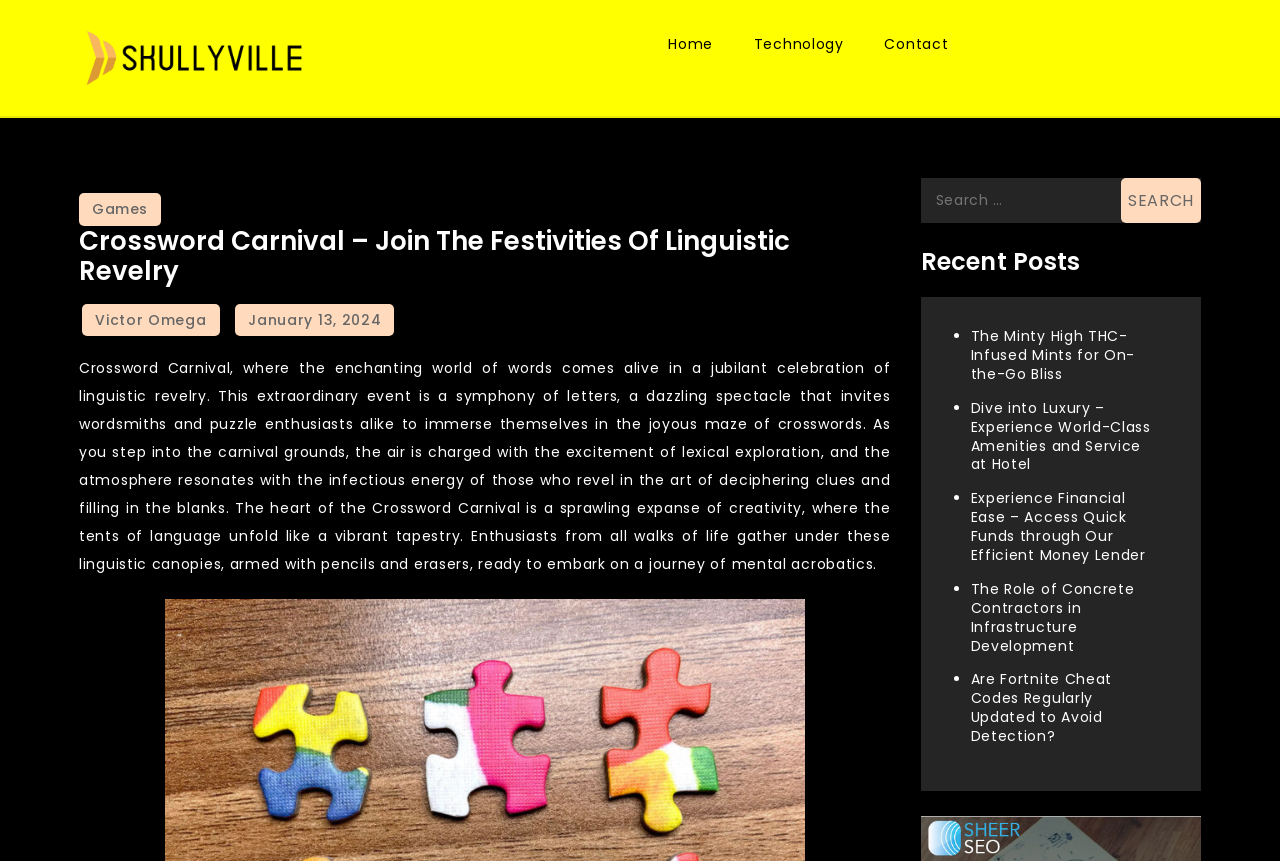Please locate the bounding box coordinates of the region I need to click to follow this instruction: "Check the weather data source".

None